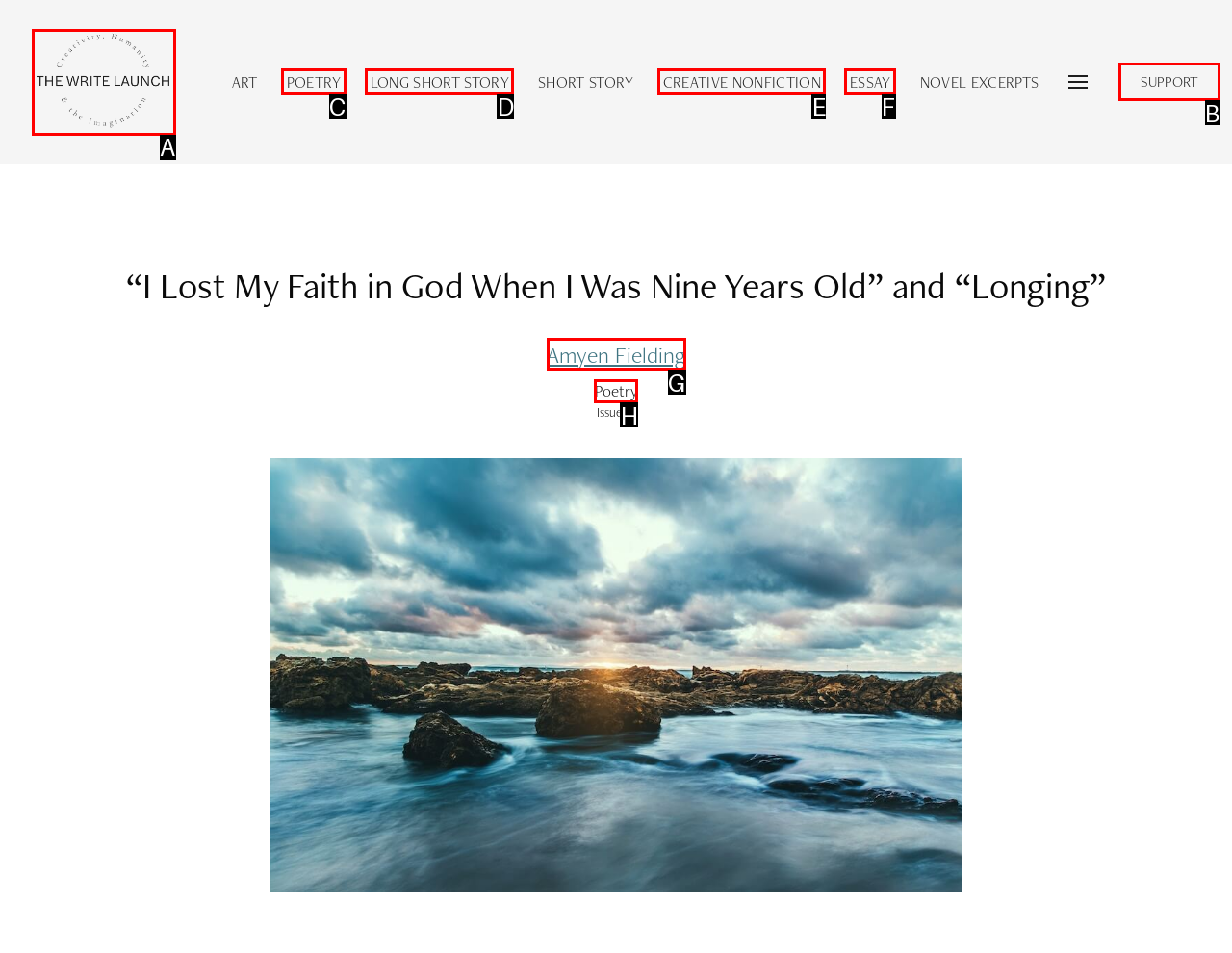Identify the HTML element you need to click to achieve the task: Go to the 'SUPPORT' page. Respond with the corresponding letter of the option.

B